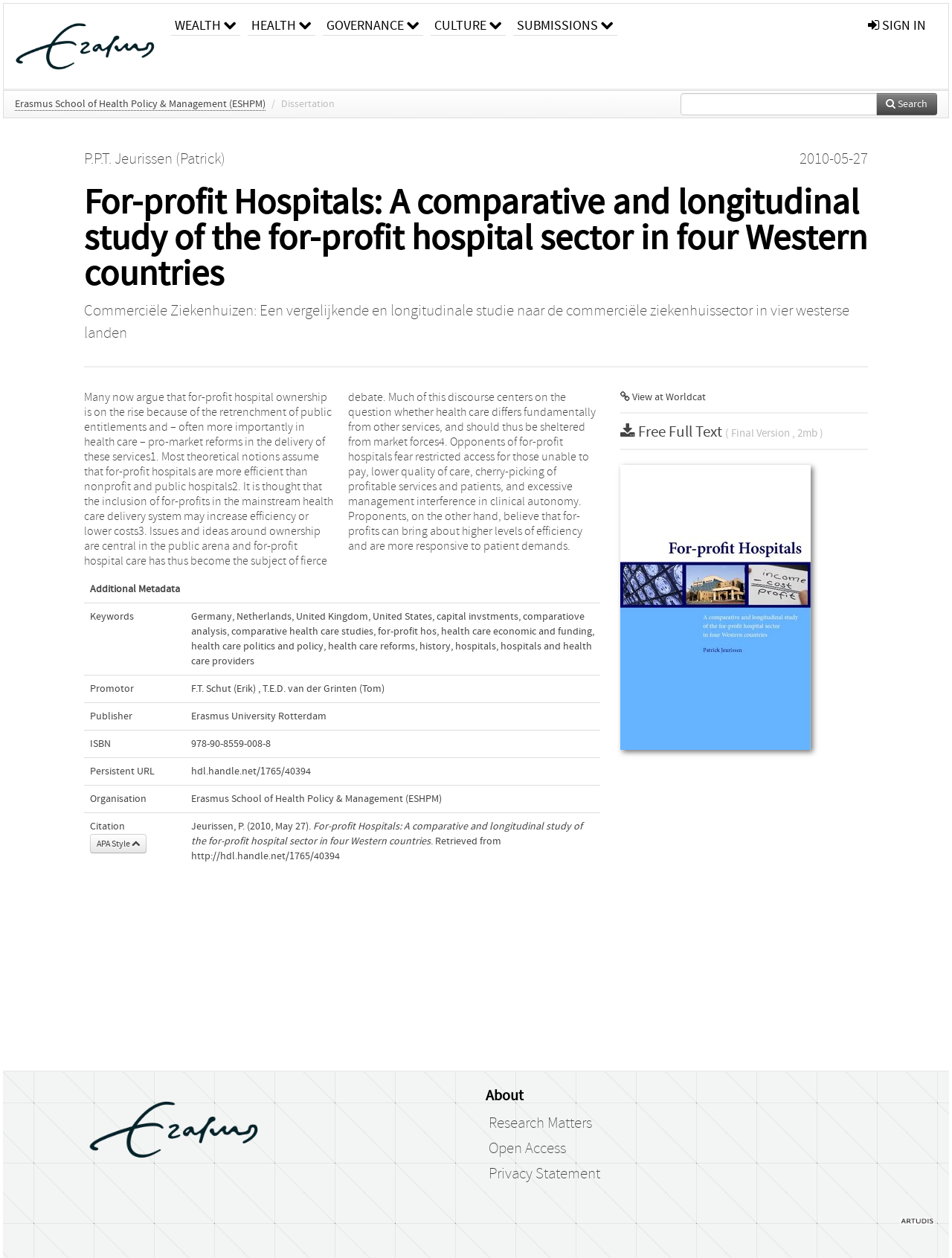What is the name of the school where the dissertation was submitted?
Based on the image, please offer an in-depth response to the question.

The answer can be found in the section where the dissertation details are provided. The school name is mentioned as Erasmus School of Health Policy & Management (ESHPM) in the link.